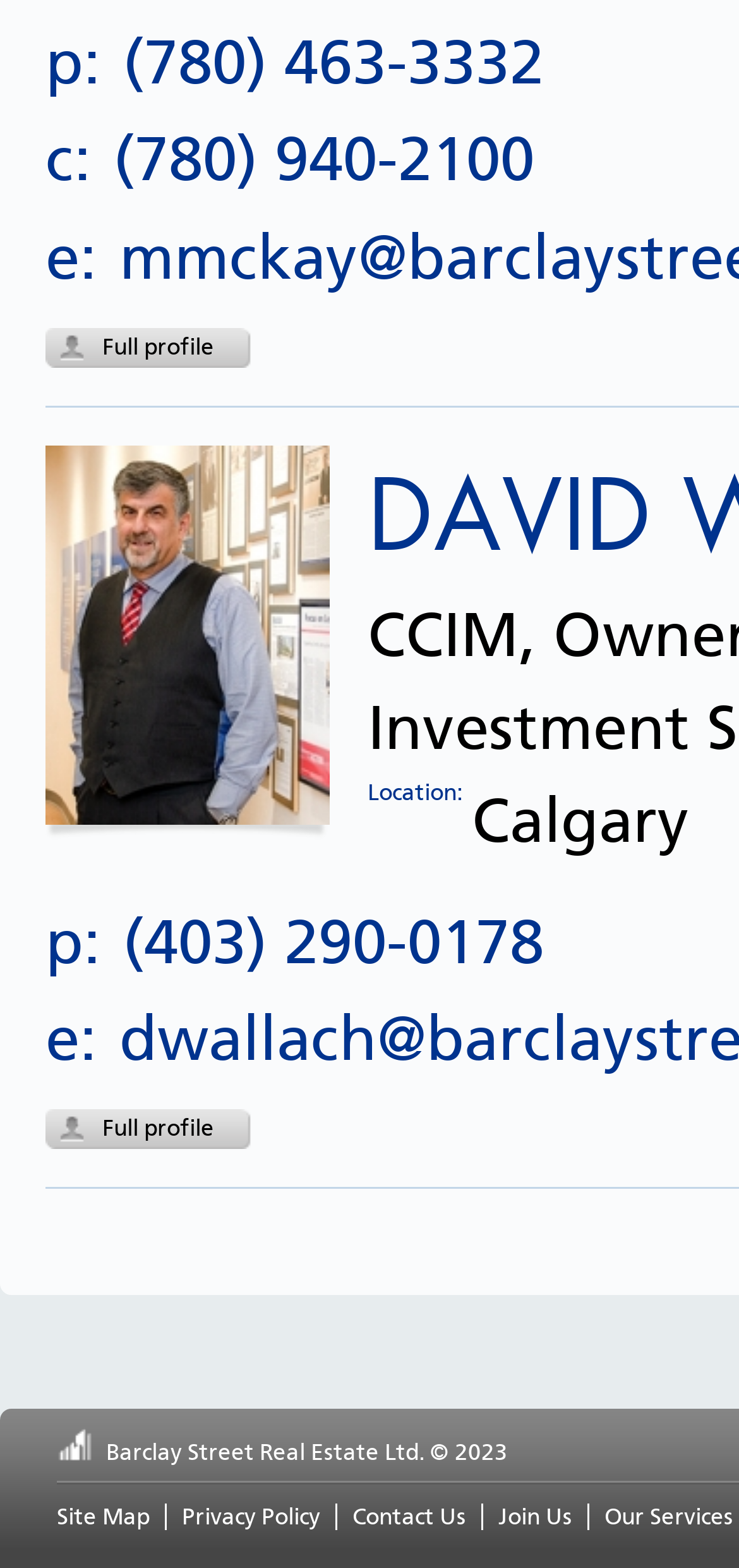Could you specify the bounding box coordinates for the clickable section to complete the following instruction: "View full profile"?

[0.062, 0.708, 0.372, 0.733]